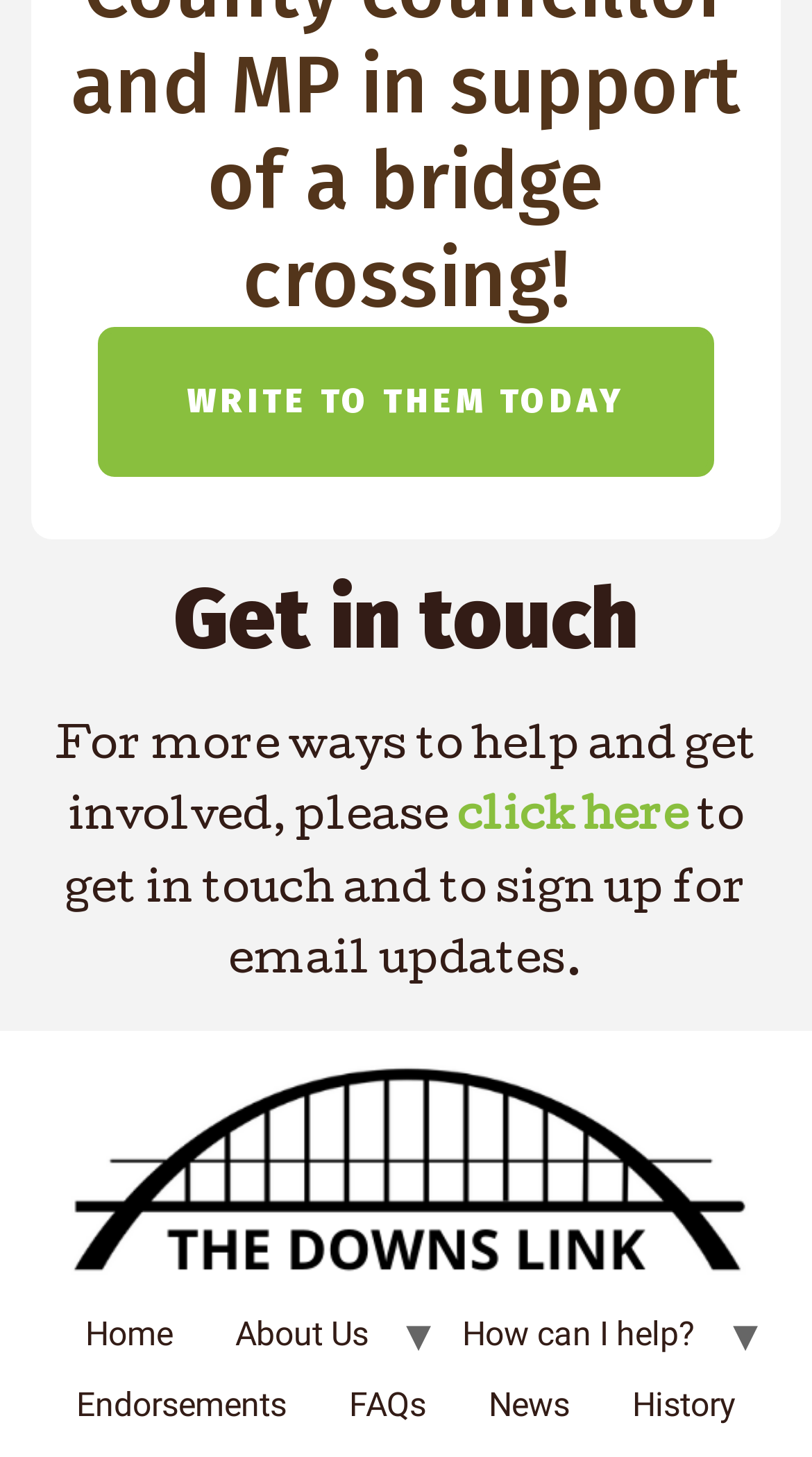What is the text above the 'WRITE TO THEM TODAY' button?
Please answer the question as detailed as possible.

The text above the 'WRITE TO THEM TODAY' button is a heading element that says 'Get in touch', indicating that the section is related to contacting or reaching out to someone or something.